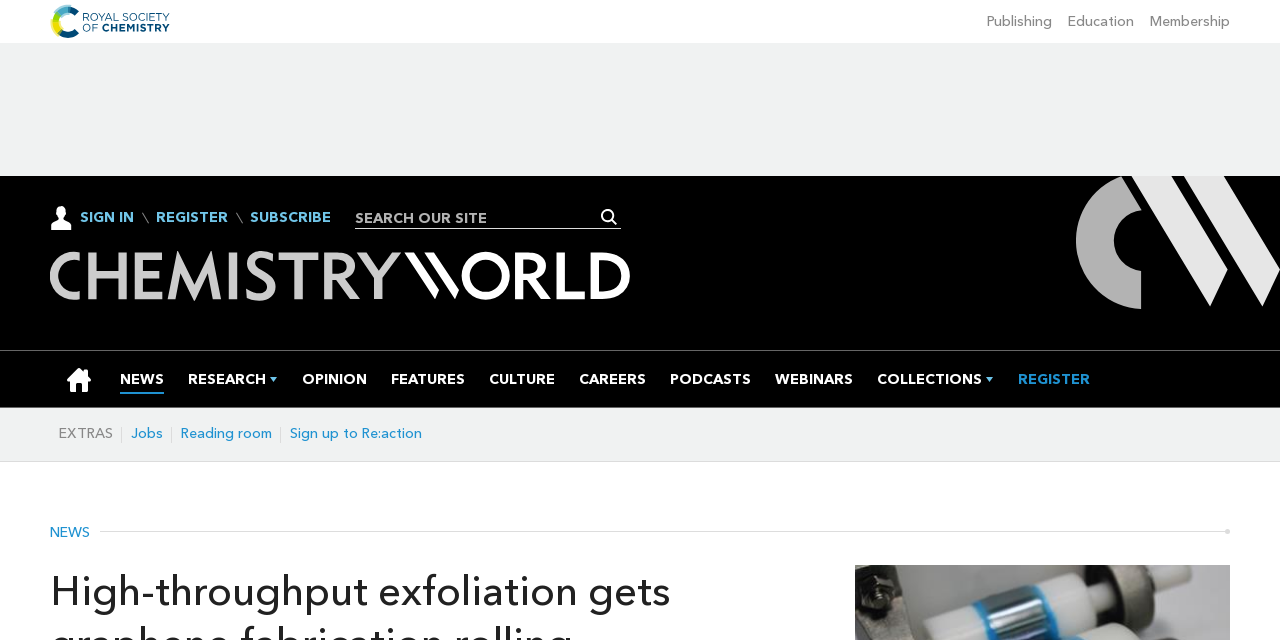How many links are there in the top navigation bar?
Based on the screenshot, respond with a single word or phrase.

5